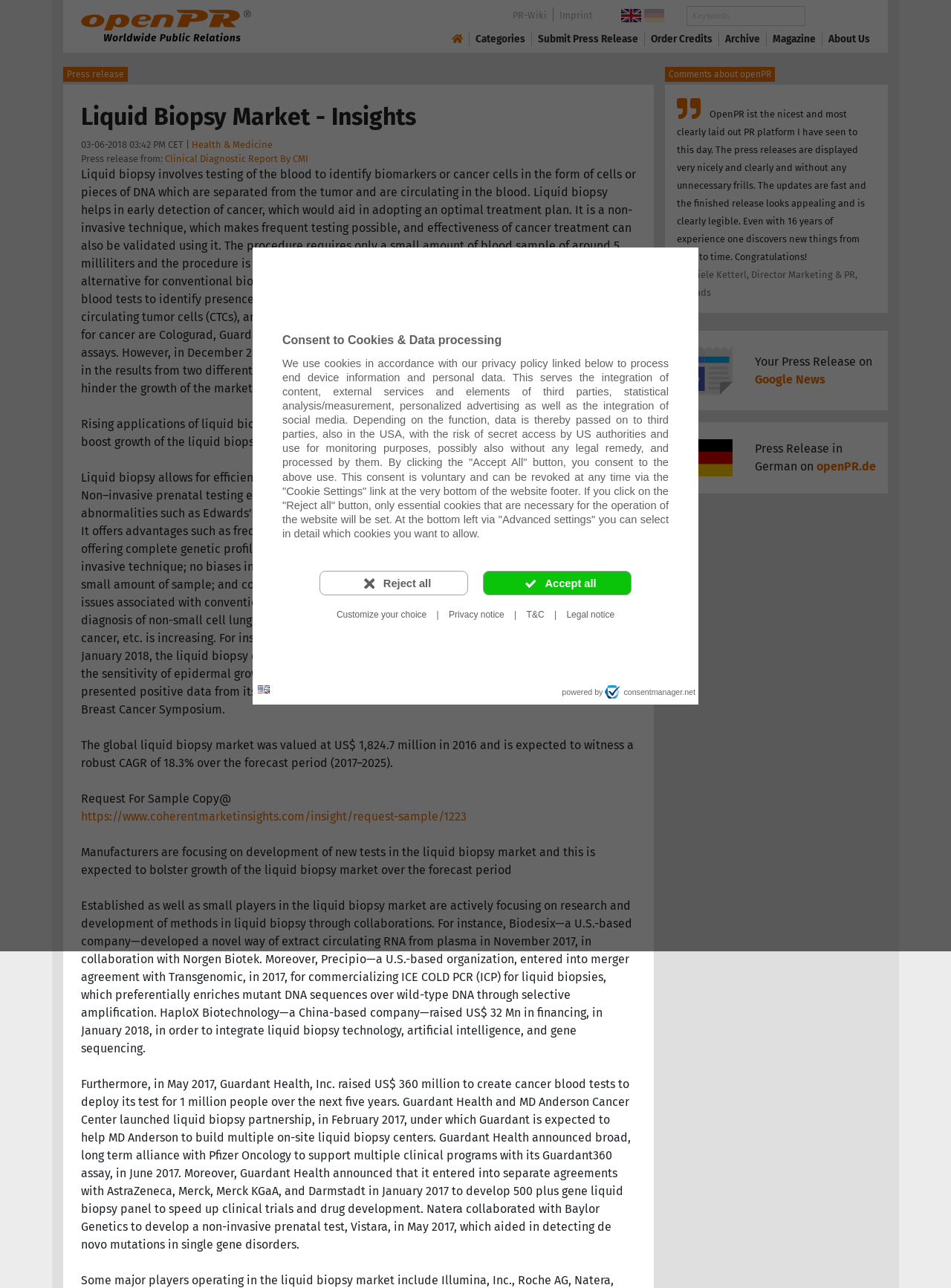Can you give a comprehensive explanation to the question given the content of the image?
What is the purpose of liquid biopsy?

The purpose of liquid biopsy can be determined by reading the text 'Liquid biopsy helps in early detection of cancer, which would aid in adopting an optimal treatment plan.' which indicates that one of the main purposes of liquid biopsy is to detect cancer at an early stage.